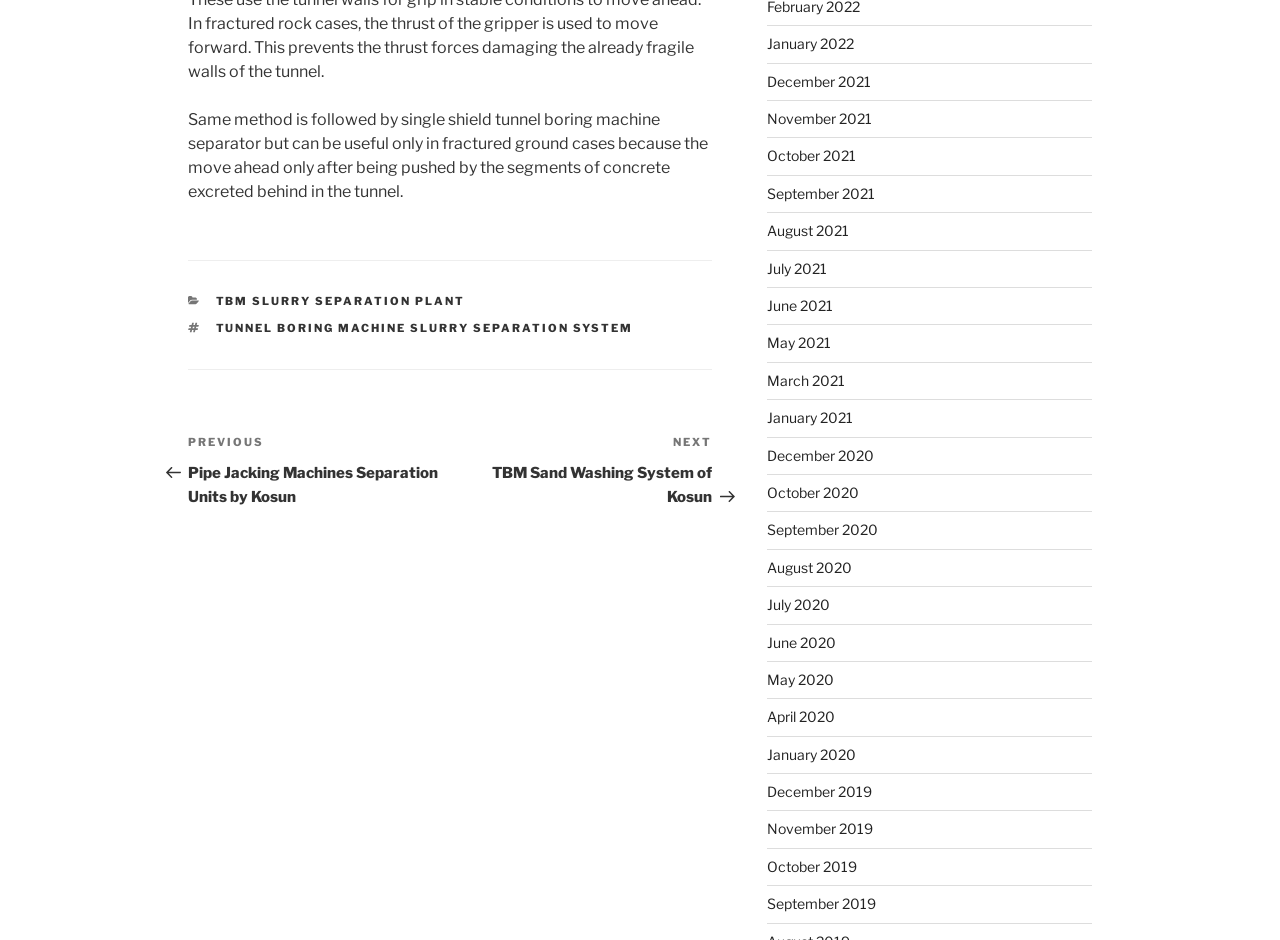Provide a short answer to the following question with just one word or phrase: What is the navigation section for?

Post navigation